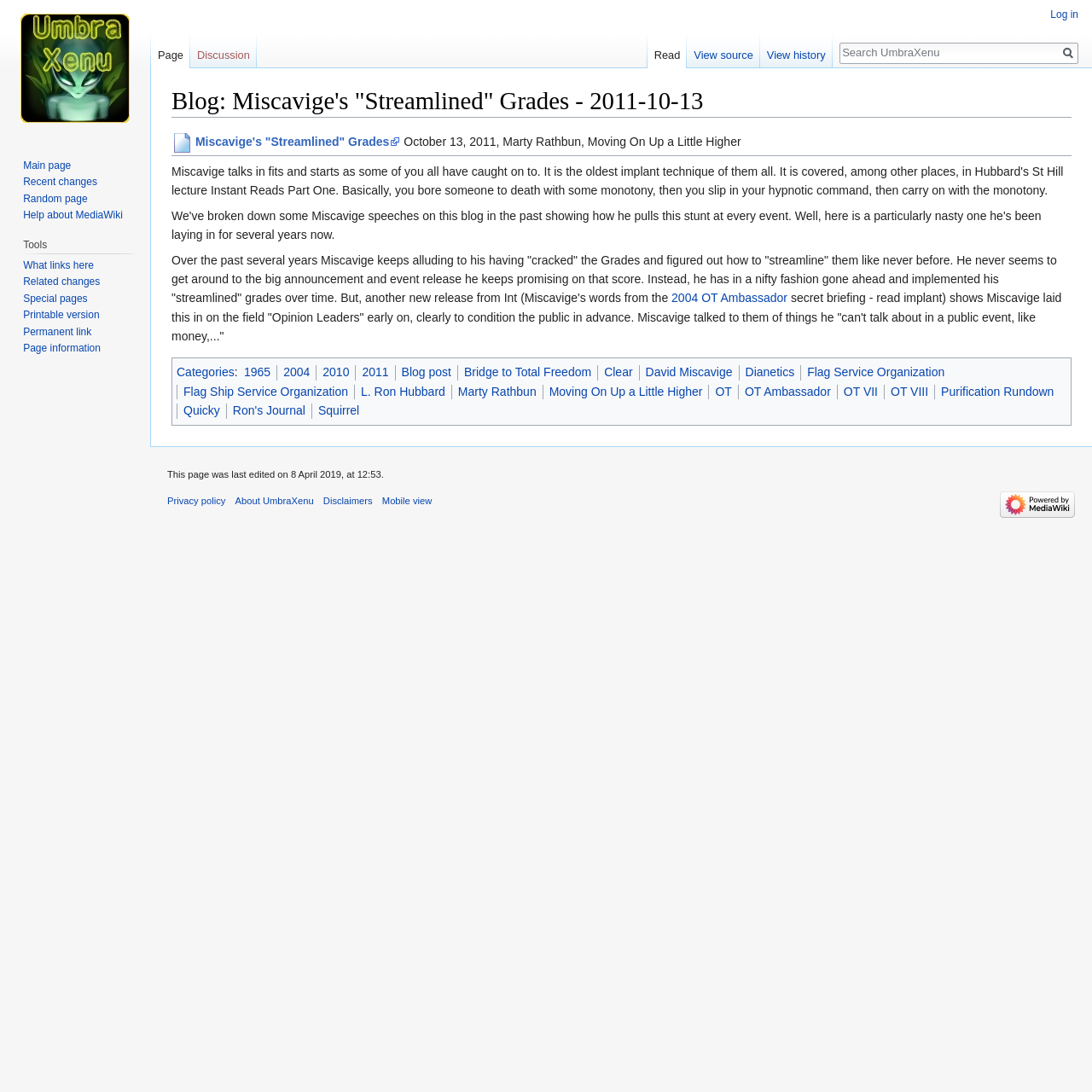What is the name of the image file linked to the 'F0.png' image?
Please provide a detailed answer to the question.

I found the image file name by looking at the link element that says 'F0.png' which is located above the blog post content.